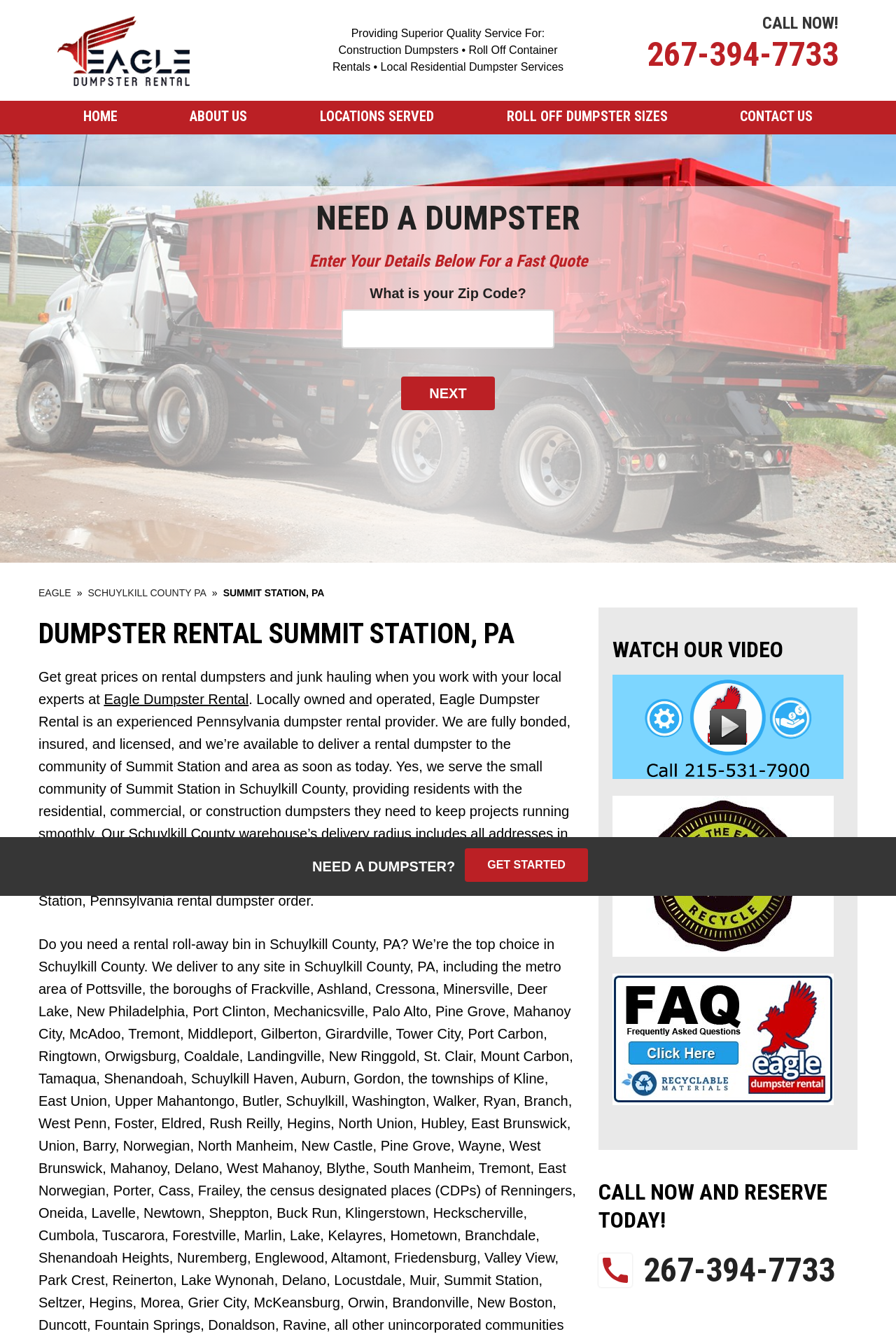Pinpoint the bounding box coordinates of the clickable area necessary to execute the following instruction: "Call the phone number". The coordinates should be given as four float numbers between 0 and 1, namely [left, top, right, bottom].

[0.658, 0.025, 0.936, 0.057]